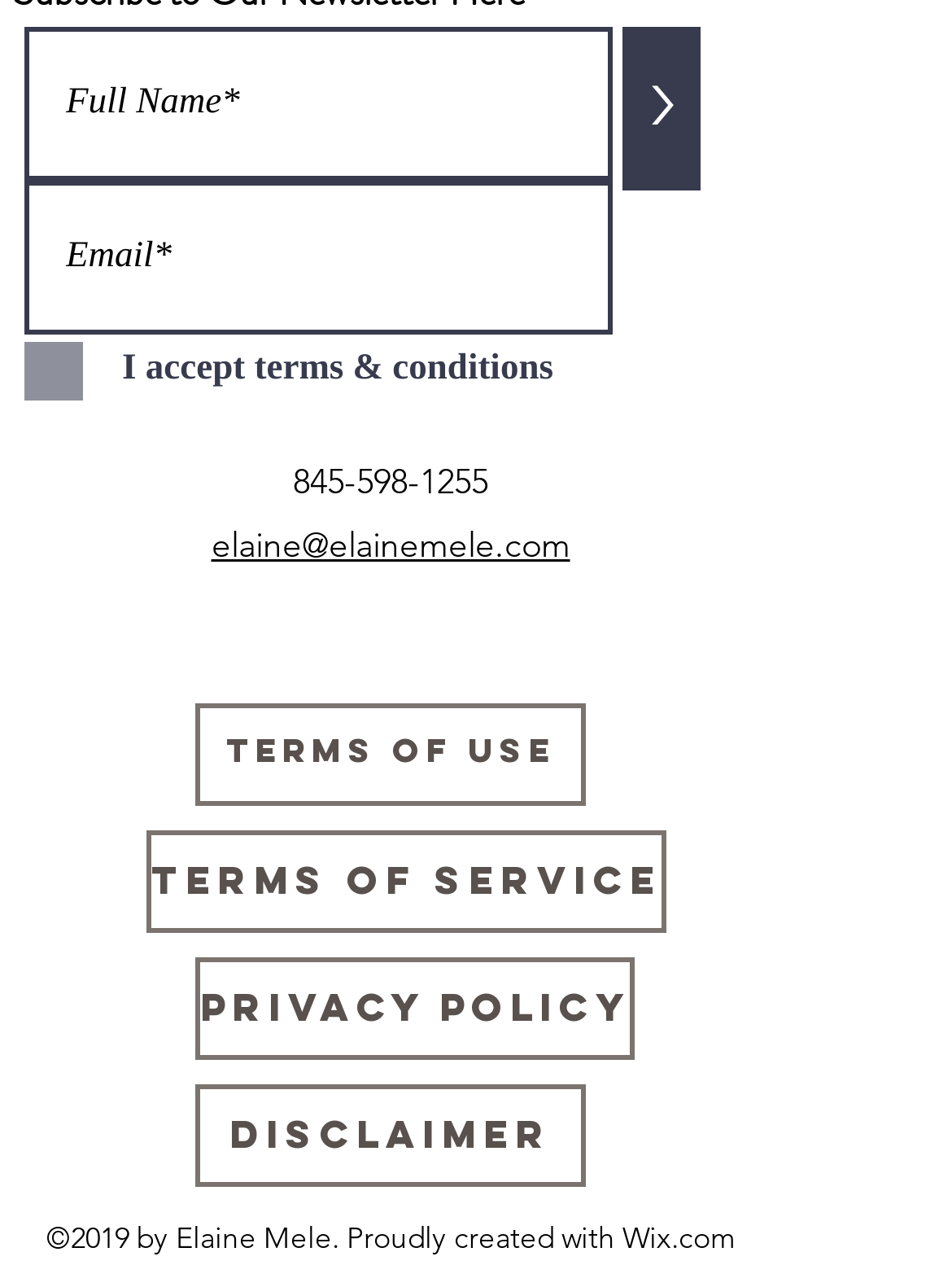Please provide the bounding box coordinates for the UI element as described: "aria-label="Full Name*" name="full-name*" placeholder="Full Name*"". The coordinates must be four floats between 0 and 1, represented as [left, top, right, bottom].

[0.026, 0.021, 0.644, 0.14]